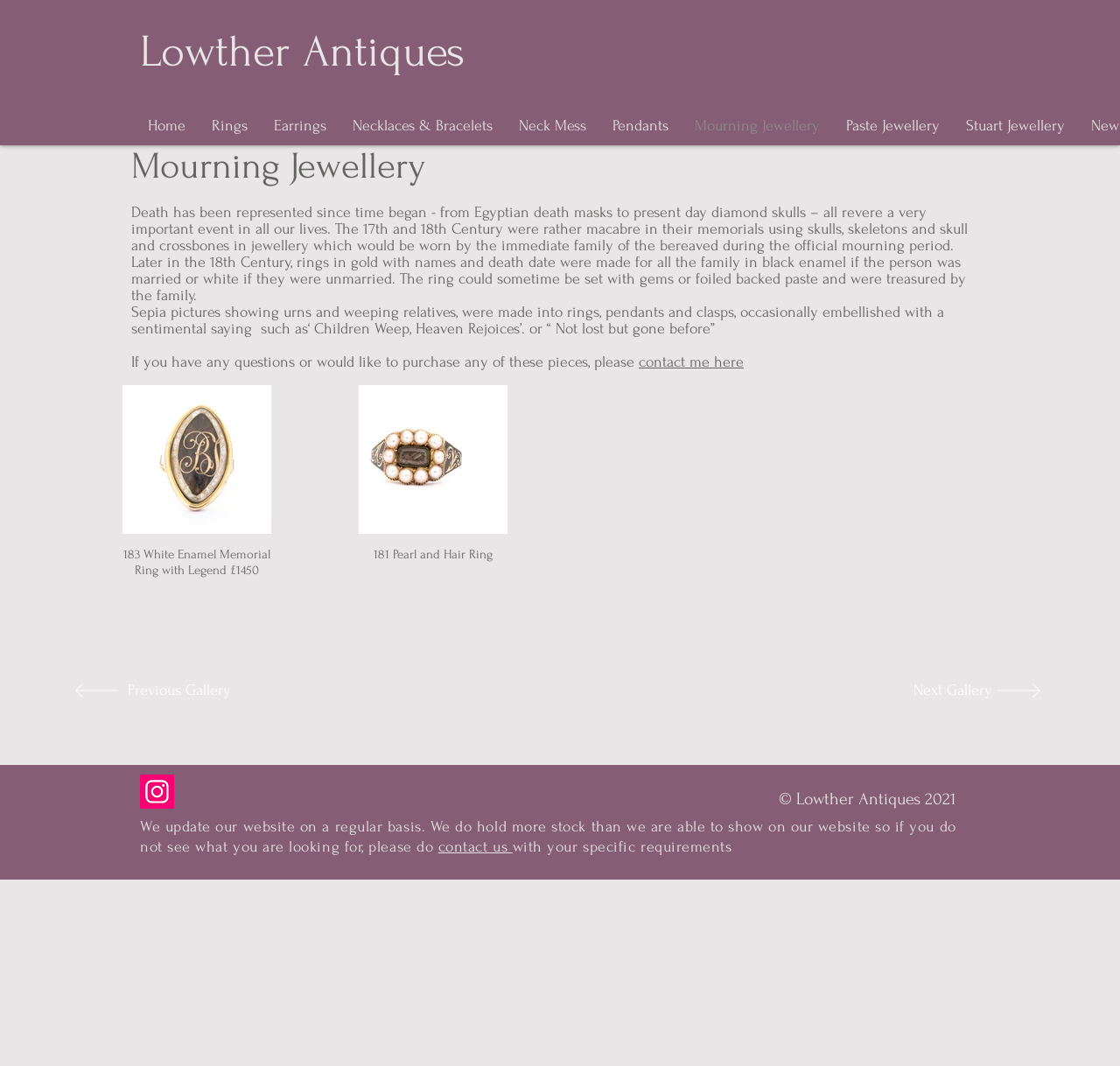Can you specify the bounding box coordinates of the area that needs to be clicked to fulfill the following instruction: "Click on the Home link"?

[0.12, 0.099, 0.177, 0.136]